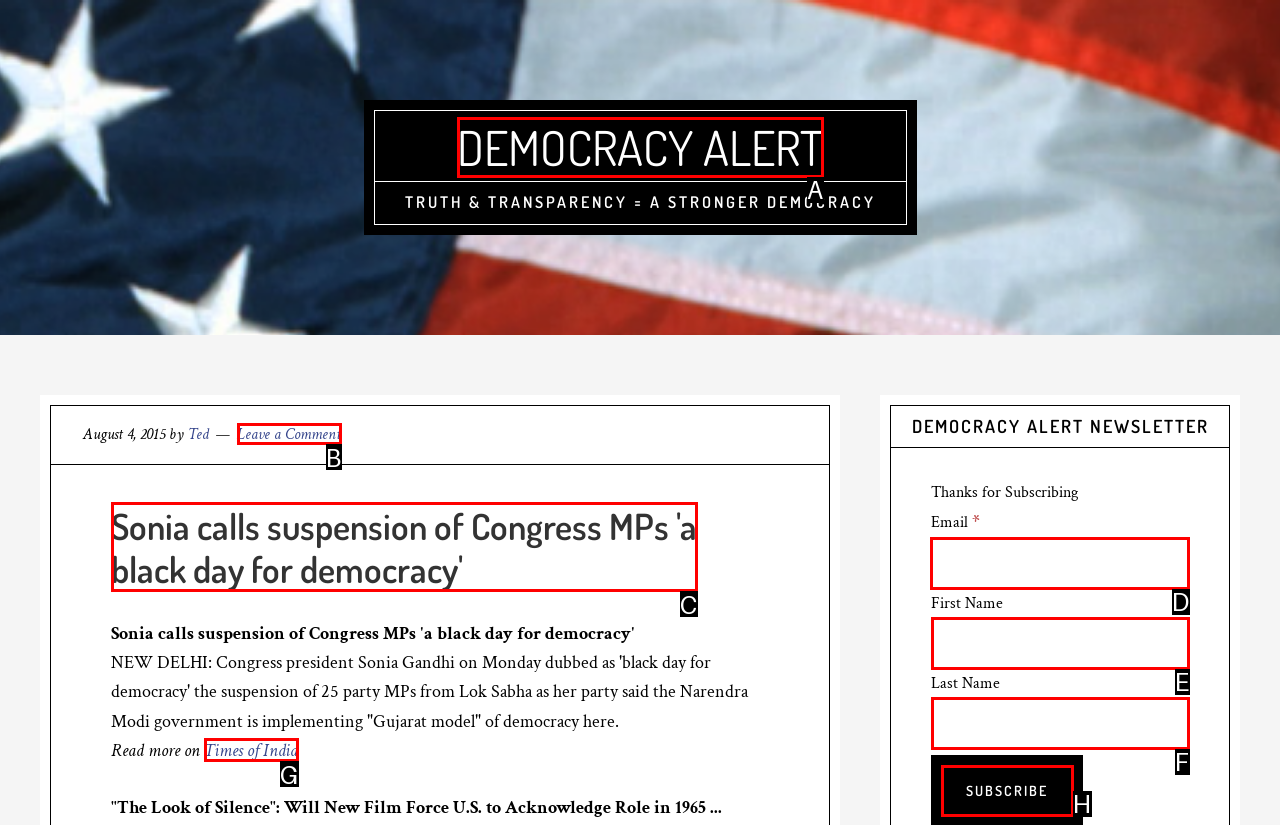To complete the task: Enter email address, select the appropriate UI element to click. Respond with the letter of the correct option from the given choices.

D